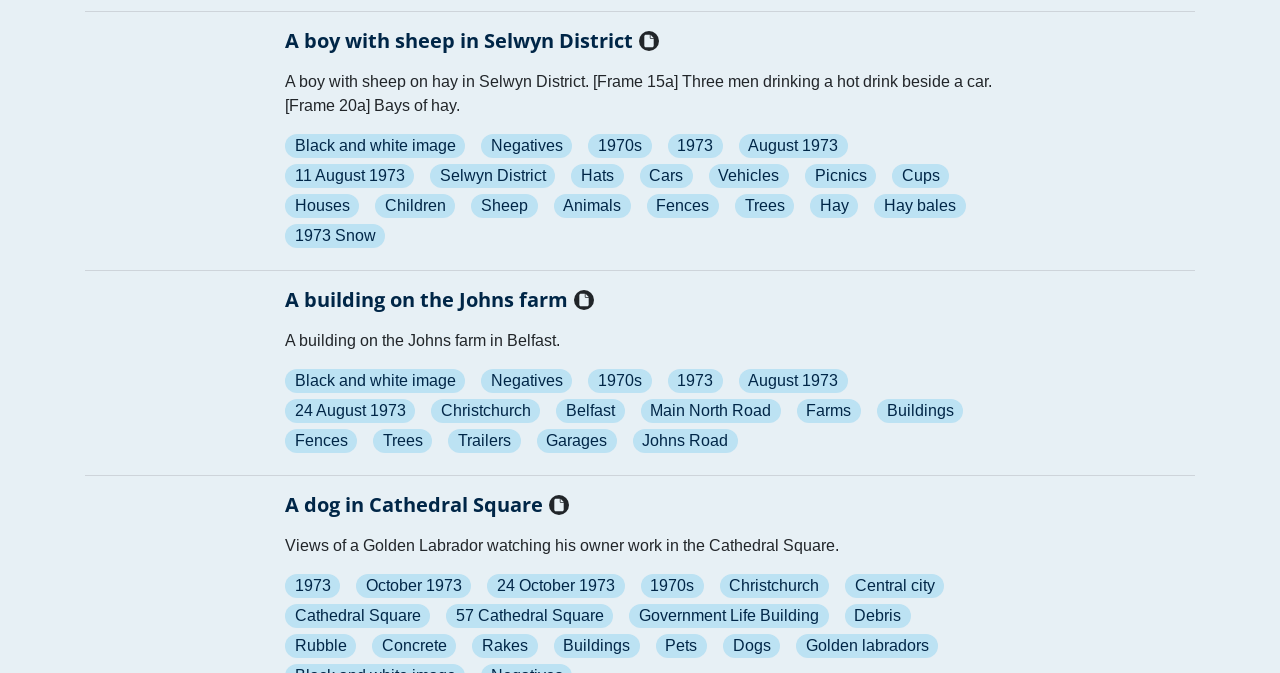Please find the bounding box coordinates of the element that must be clicked to perform the given instruction: "View the image '39018-Thumbnail Image.jpg'". The coordinates should be four float numbers from 0 to 1, i.e., [left, top, right, bottom].

[0.066, 0.042, 0.199, 0.083]